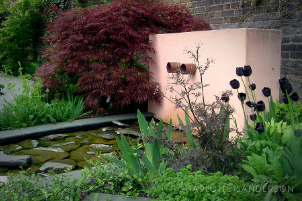Using details from the image, please answer the following question comprehensively:
What is the purpose of the outdoor space?

The caption states that the carefully curated arrangement of plants and water feature creates an 'inviting outdoor space, perfect for relaxation and contemplation', implying the intended use of the area.